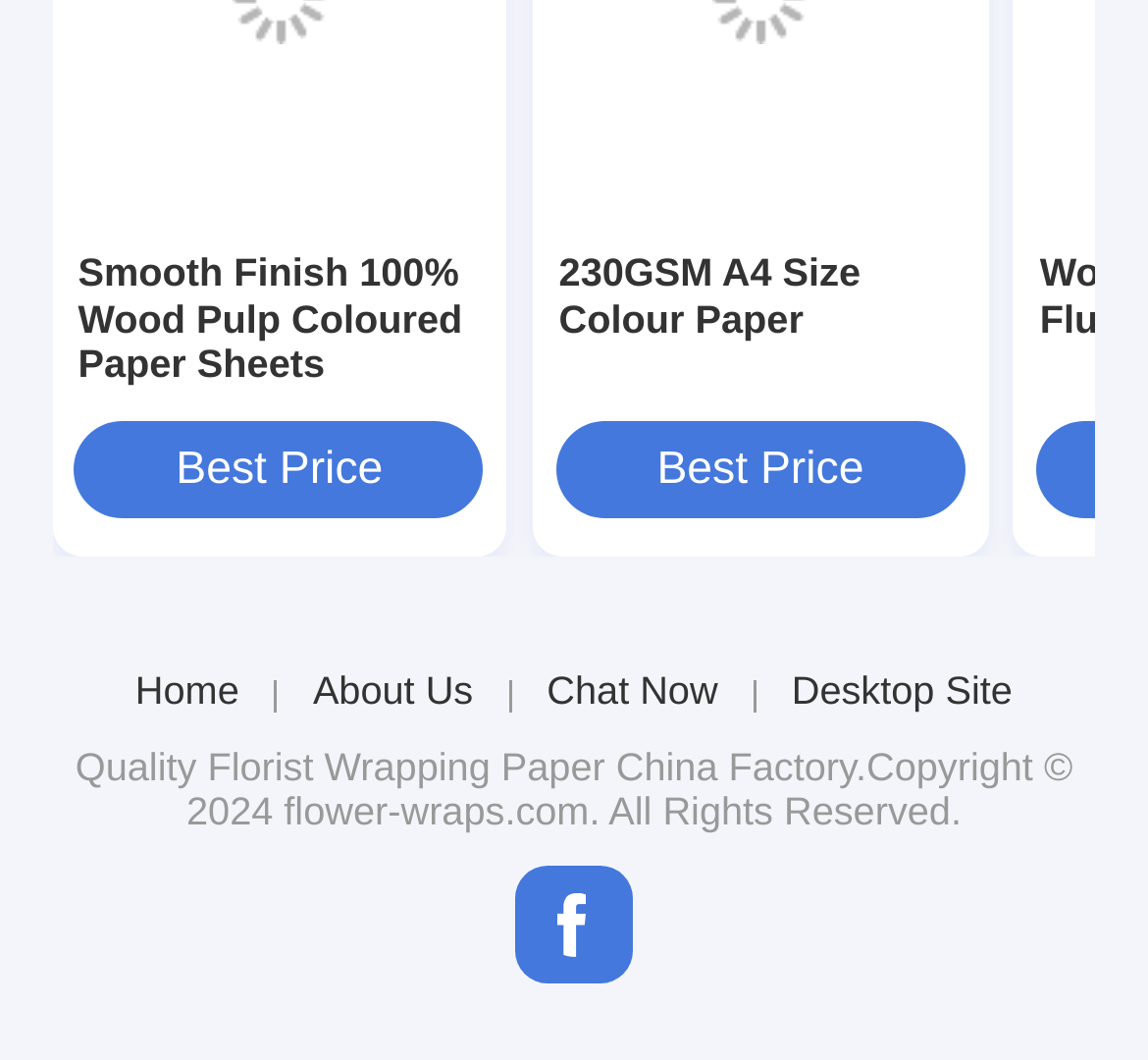Determine the bounding box coordinates of the target area to click to execute the following instruction: "View Smooth Finish 100% Wood Pulp Coloured Paper Sheets."

[0.068, 0.237, 0.419, 0.365]